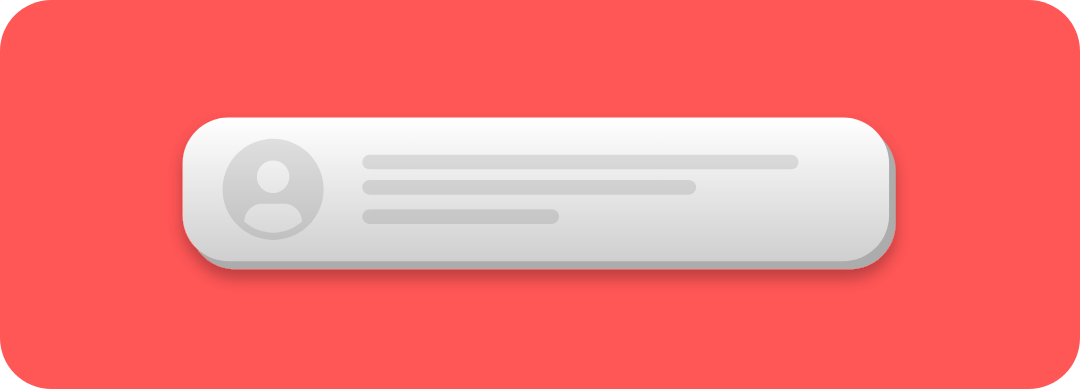Construct a detailed narrative about the image.

The image features a visually appealing design element used in the BlueMail App, specifically illustrating the concept of smart email clusters. Set against a vibrant coral background, it showcases a sleek, rounded rectangular interface that signifies a notification or a contact card. The card contains a simplistic user icon, indicating a profile representation, along with placeholder text lines that suggest areas for user information or message snippets. This design is part of the "Introducing Clusters for Smarter Email" feature, demonstrating how BlueMail enhances email organization by categorizing messages into intuitive groups.